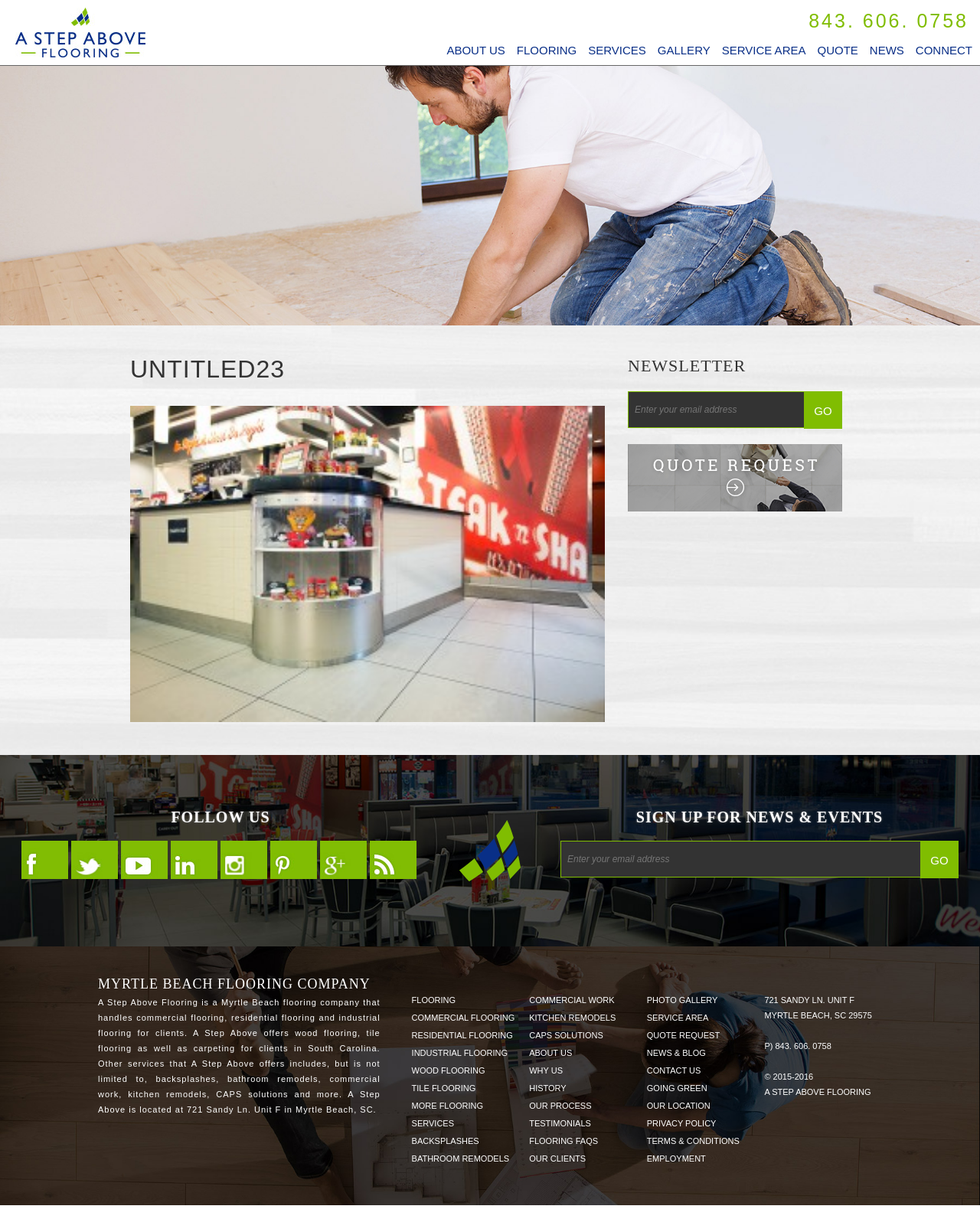What services does this flooring company offer?
Based on the image content, provide your answer in one word or a short phrase.

Commercial, Residential, Industrial Flooring